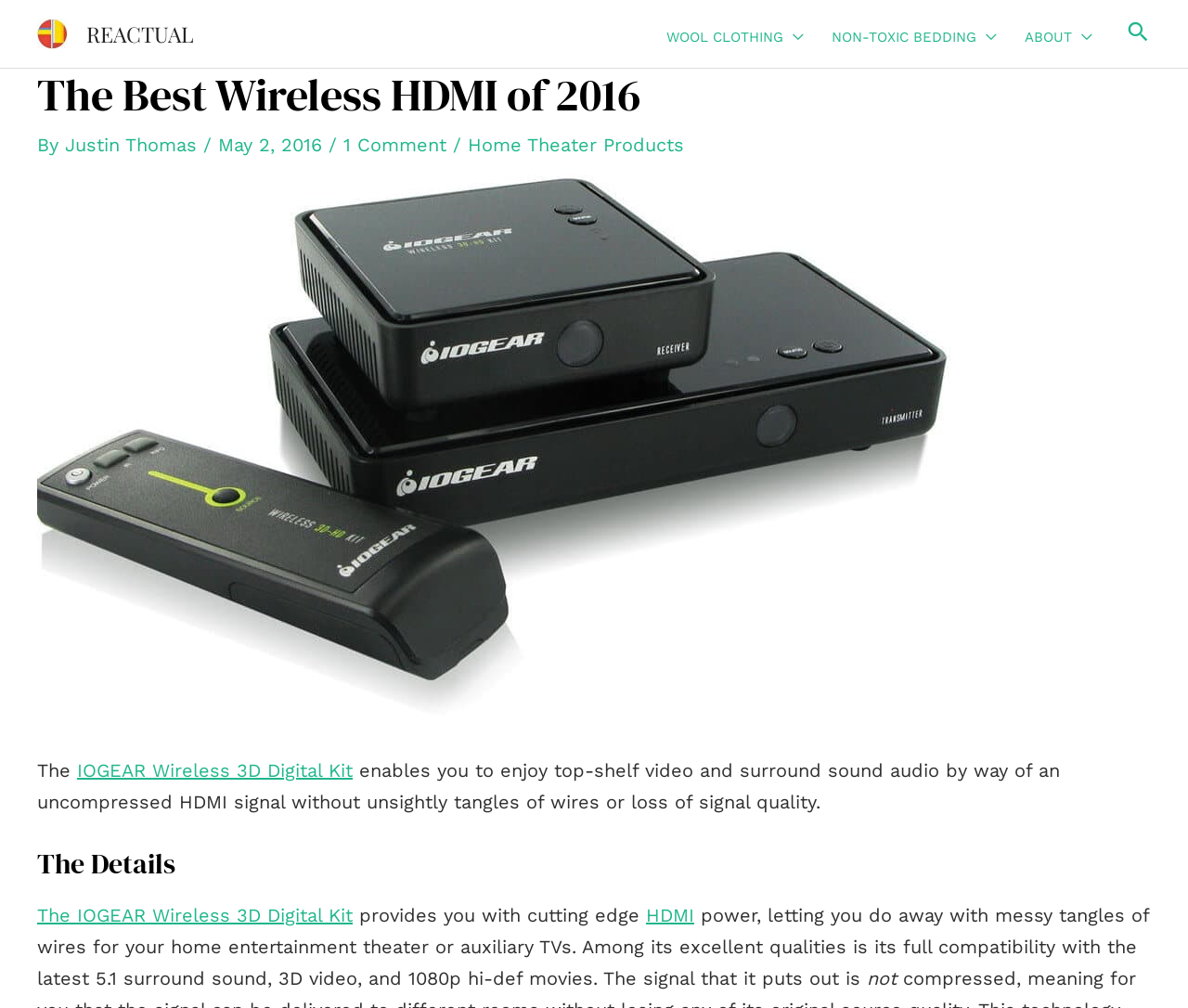What is the purpose of the product?
Using the image as a reference, answer the question in detail.

The purpose of the product is to provide wireless home entertainment, allowing users to do away with messy tangles of wires for their home entertainment theater or auxiliary TVs.